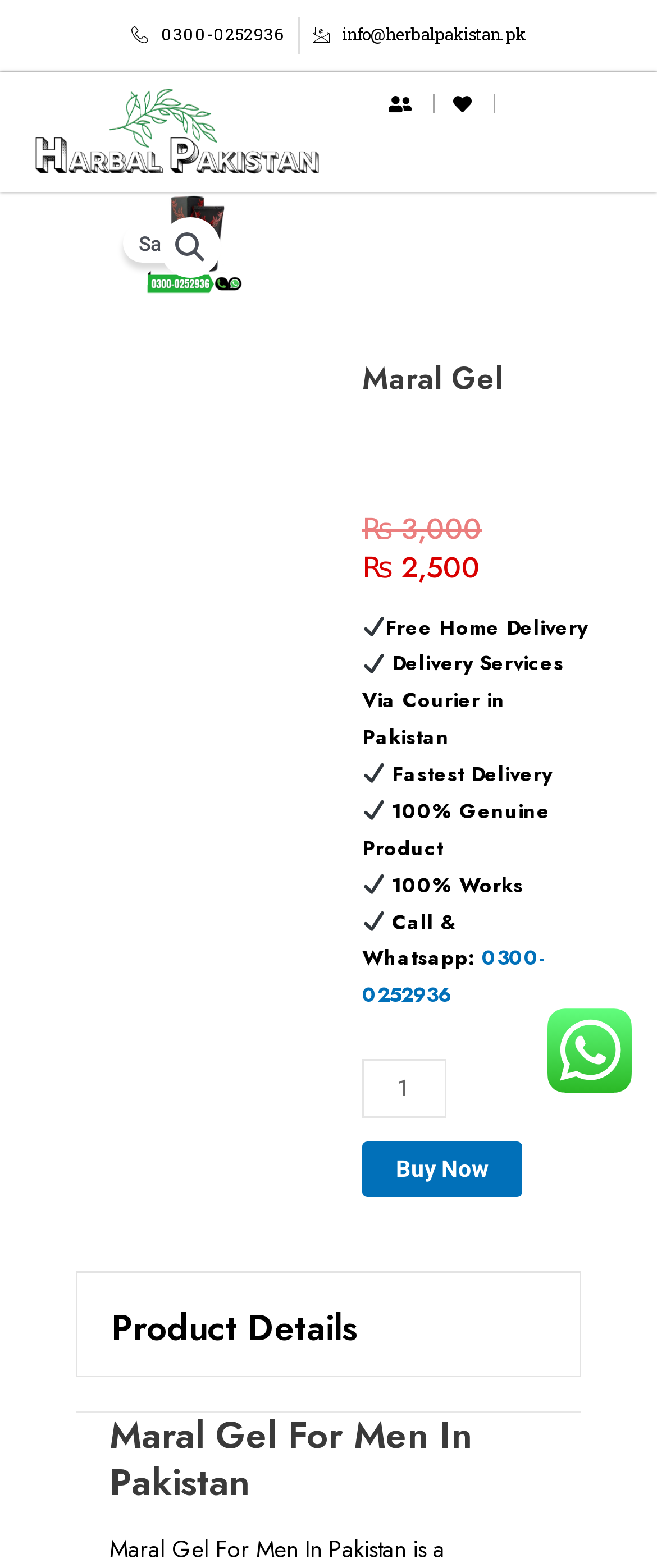Give a concise answer using only one word or phrase for this question:
What is the name of the product?

Maral Gel